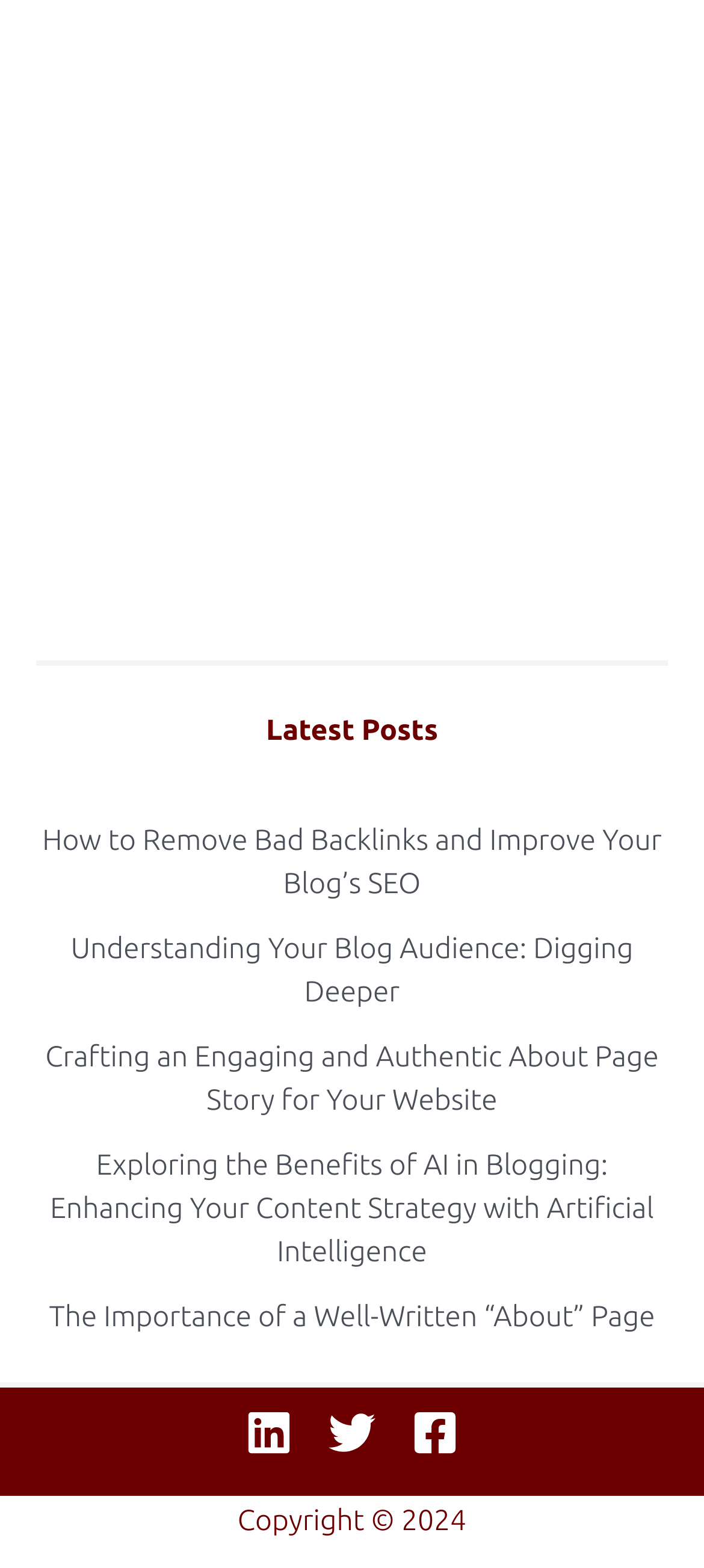Please locate the bounding box coordinates of the element's region that needs to be clicked to follow the instruction: "Click on 'How to Remove Bad Backlinks and Improve Your Blog’s SEO'". The bounding box coordinates should be provided as four float numbers between 0 and 1, i.e., [left, top, right, bottom].

[0.06, 0.526, 0.94, 0.575]